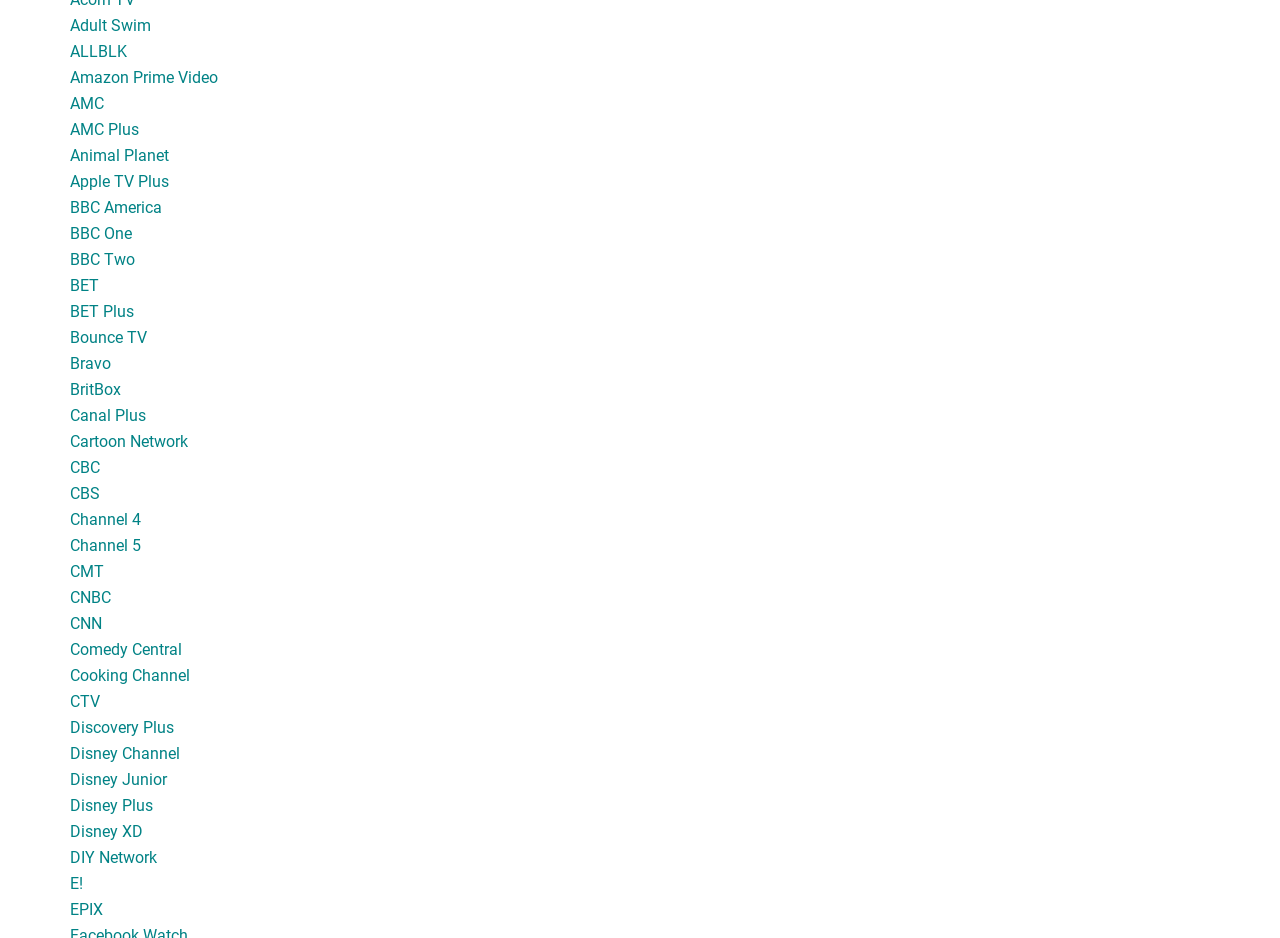Please provide a short answer using a single word or phrase for the question:
What is the link below 'BBC America'?

BBC One